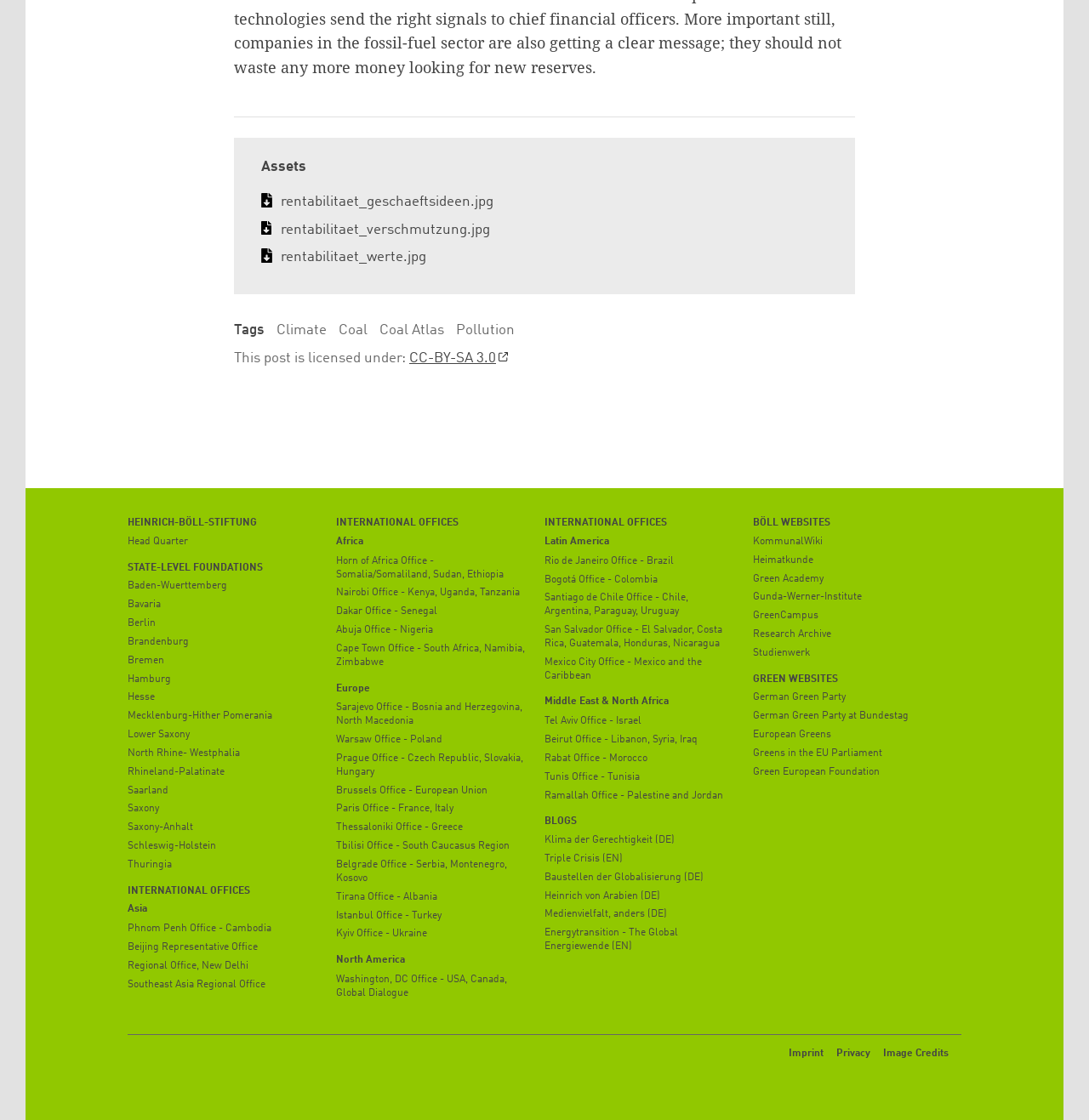Kindly determine the bounding box coordinates of the area that needs to be clicked to fulfill this instruction: "Visit the 'Head Quarter' page".

[0.117, 0.478, 0.293, 0.49]